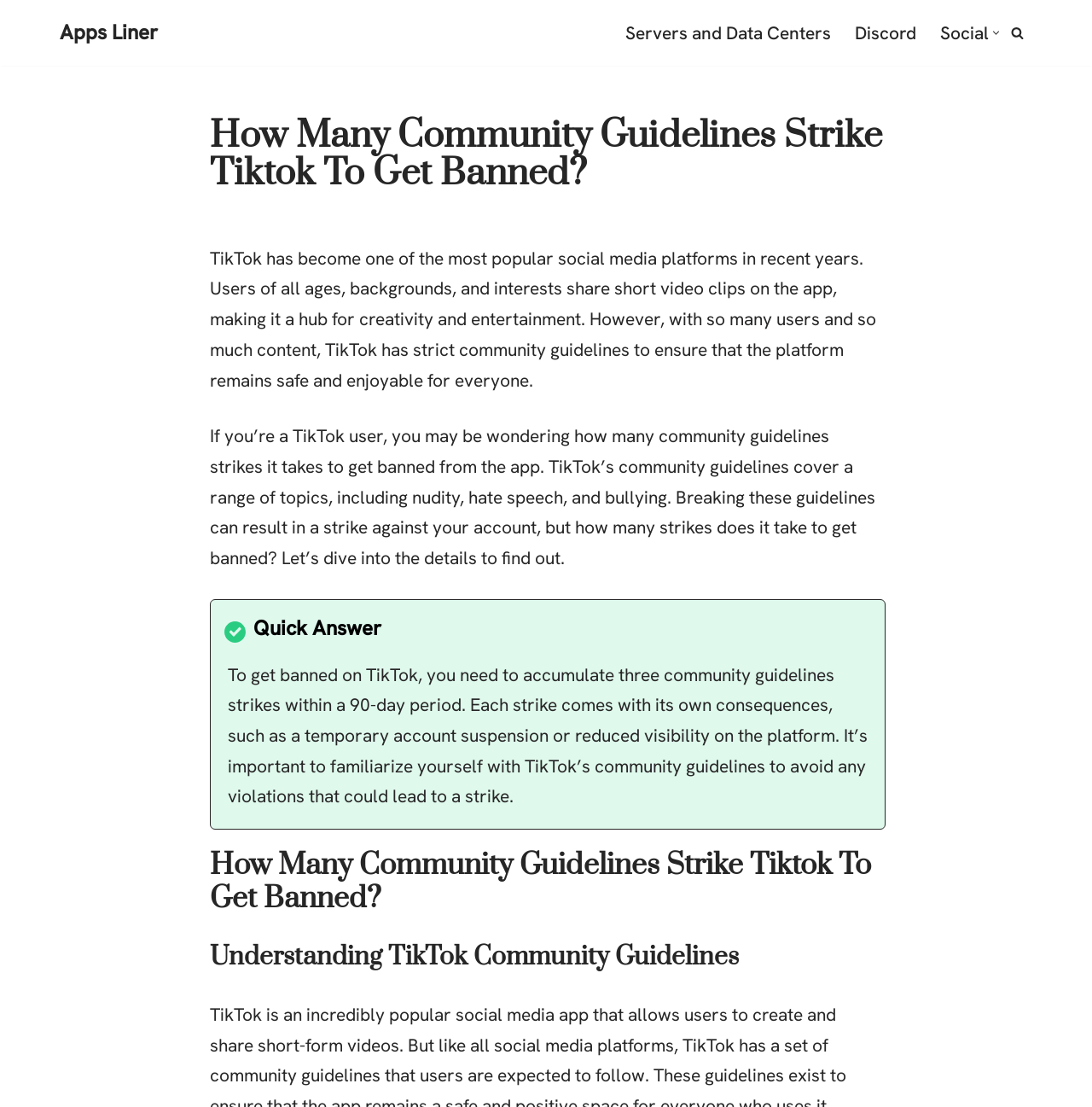Please determine the bounding box coordinates, formatted as (top-left x, top-left y, bottom-right x, bottom-right y), with all values as floating point numbers between 0 and 1. Identify the bounding box of the region described as: Discord

[0.783, 0.016, 0.839, 0.043]